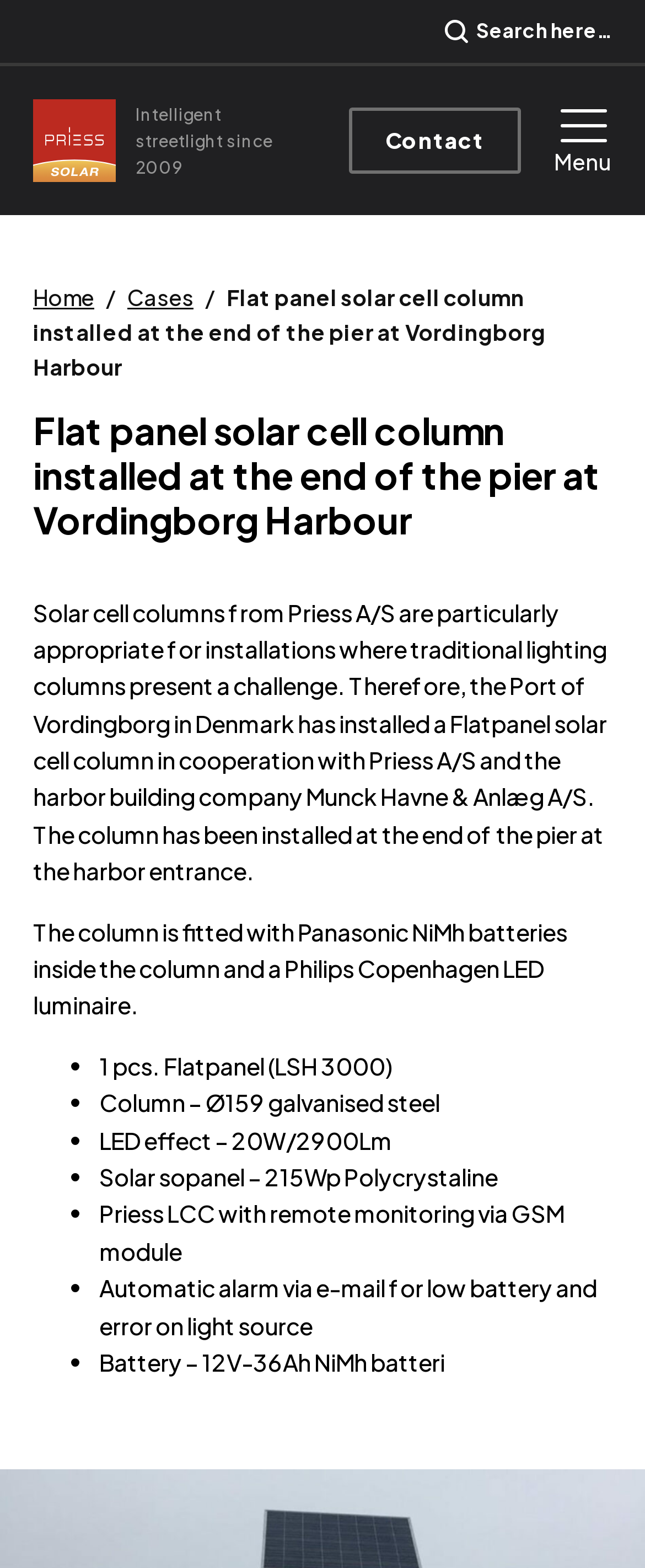Who is the manufacturer of the solar panel?
Use the image to give a comprehensive and detailed response to the question.

The webpage mentions 'Solar cell columns from Priess A/S...' which implies that Priess A/S is the manufacturer of the solar panel.